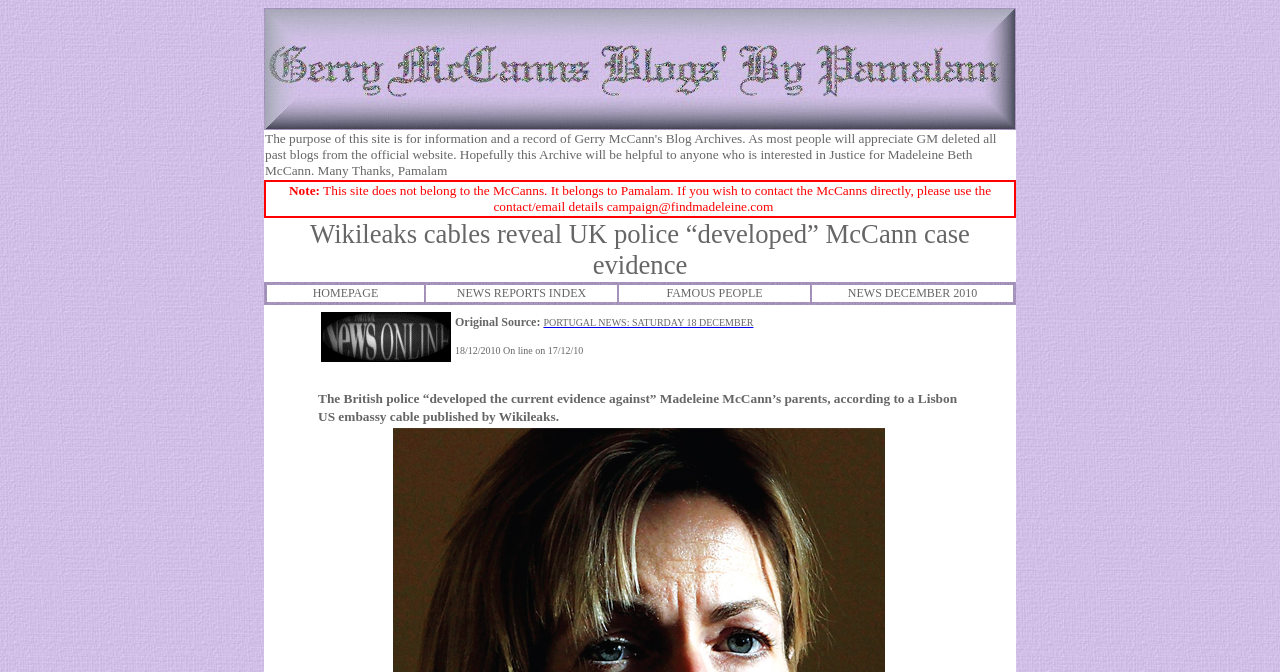Using the provided element description: "search", determine the bounding box coordinates of the corresponding UI element in the screenshot.

None